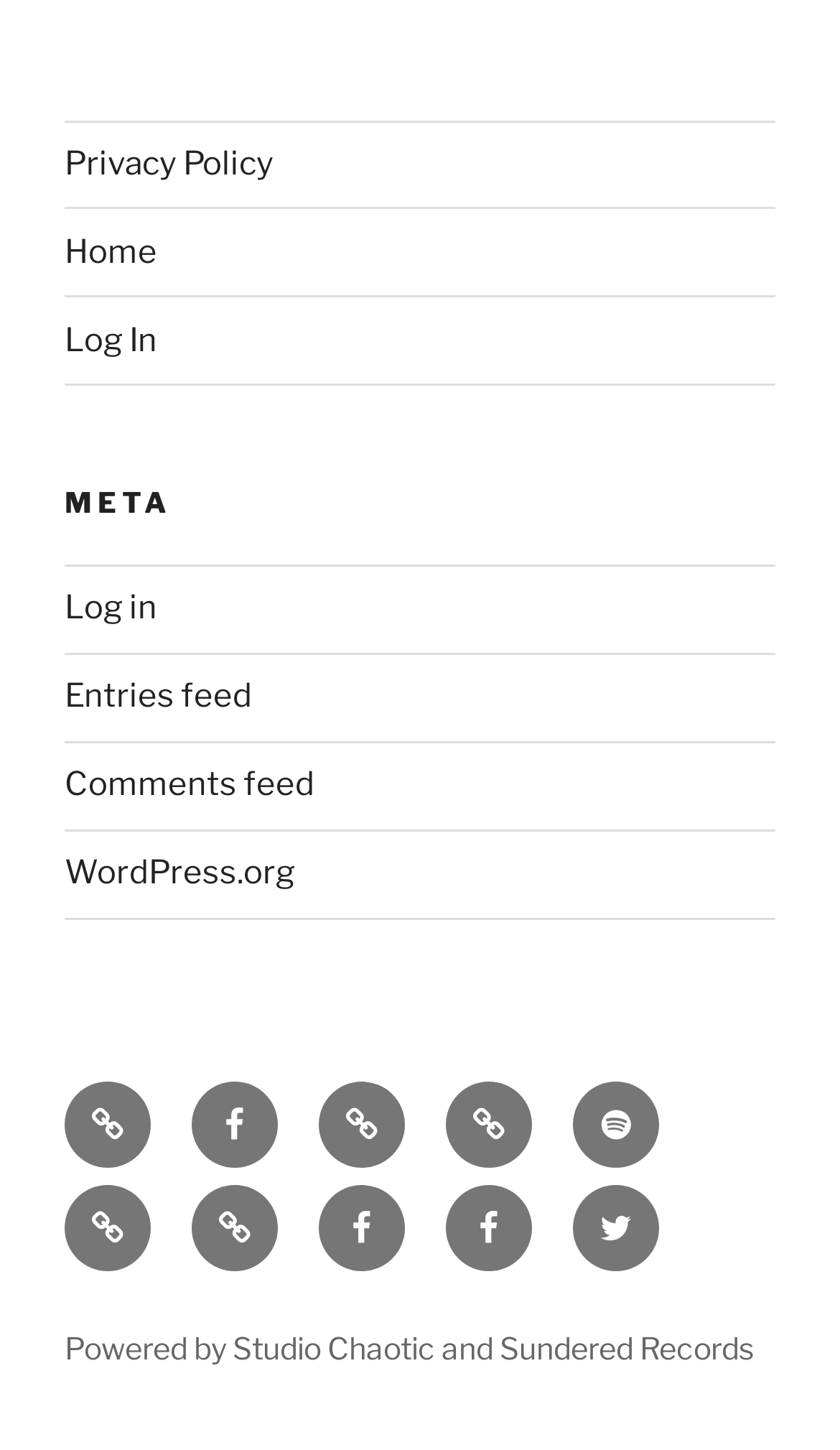Determine the bounding box coordinates of the UI element that matches the following description: "JennyK – Facebook profile". The coordinates should be four float numbers between 0 and 1 in the format [left, top, right, bottom].

[0.531, 0.817, 0.633, 0.876]